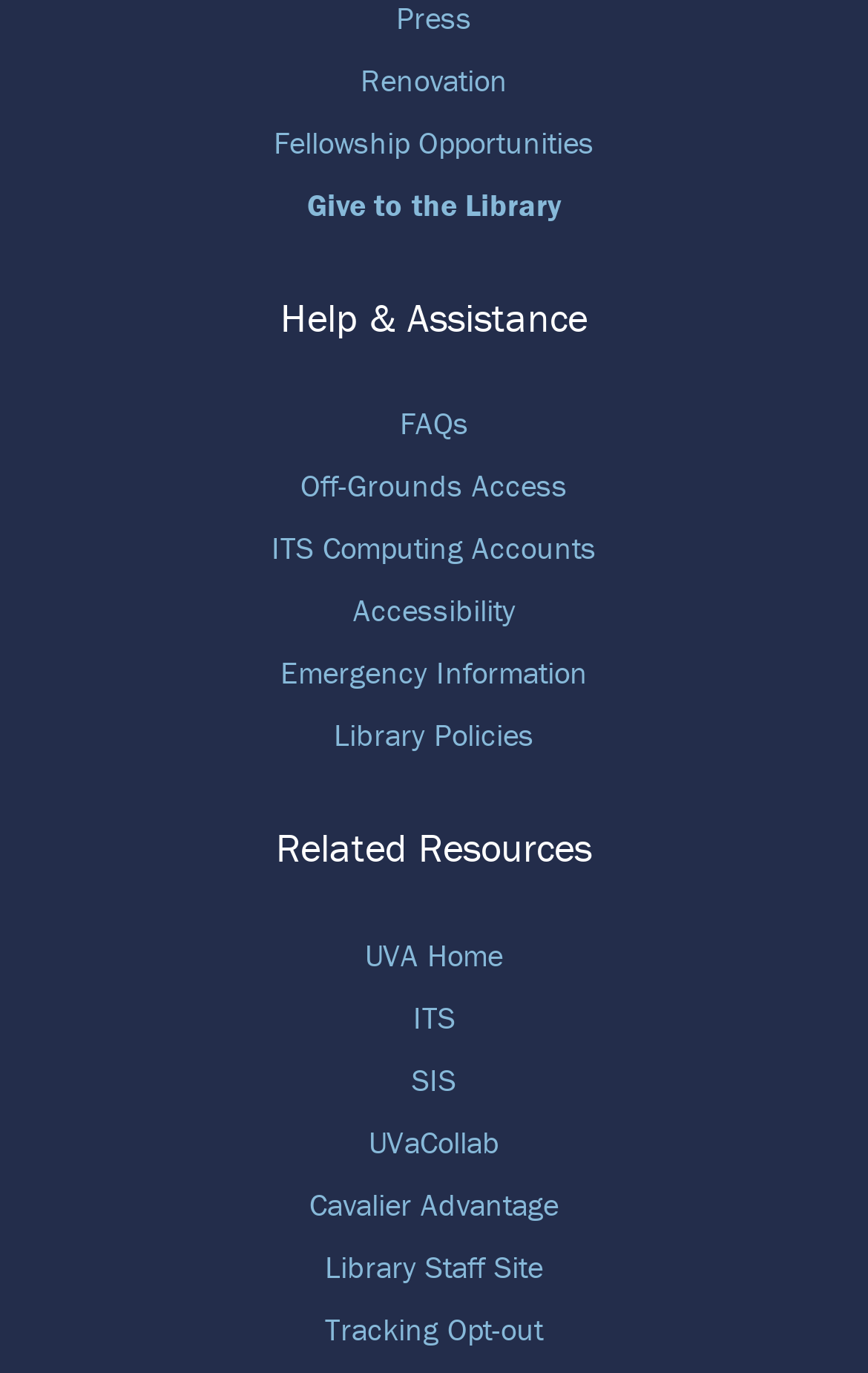What is the first link under 'Help & Assistance'?
Look at the image and respond with a one-word or short-phrase answer.

FAQs